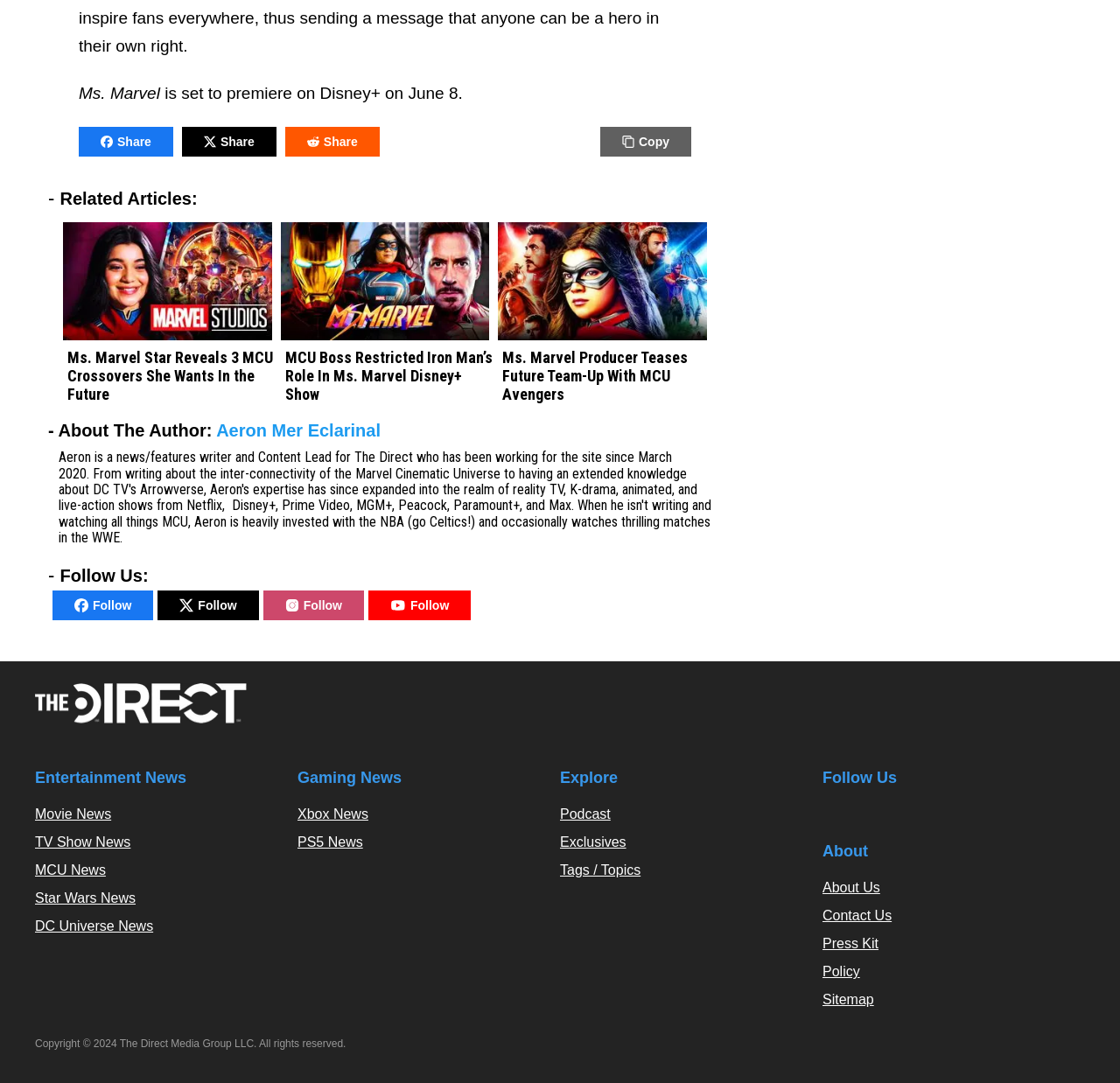Please reply to the following question using a single word or phrase: 
What type of news does the website provide?

Entertainment News